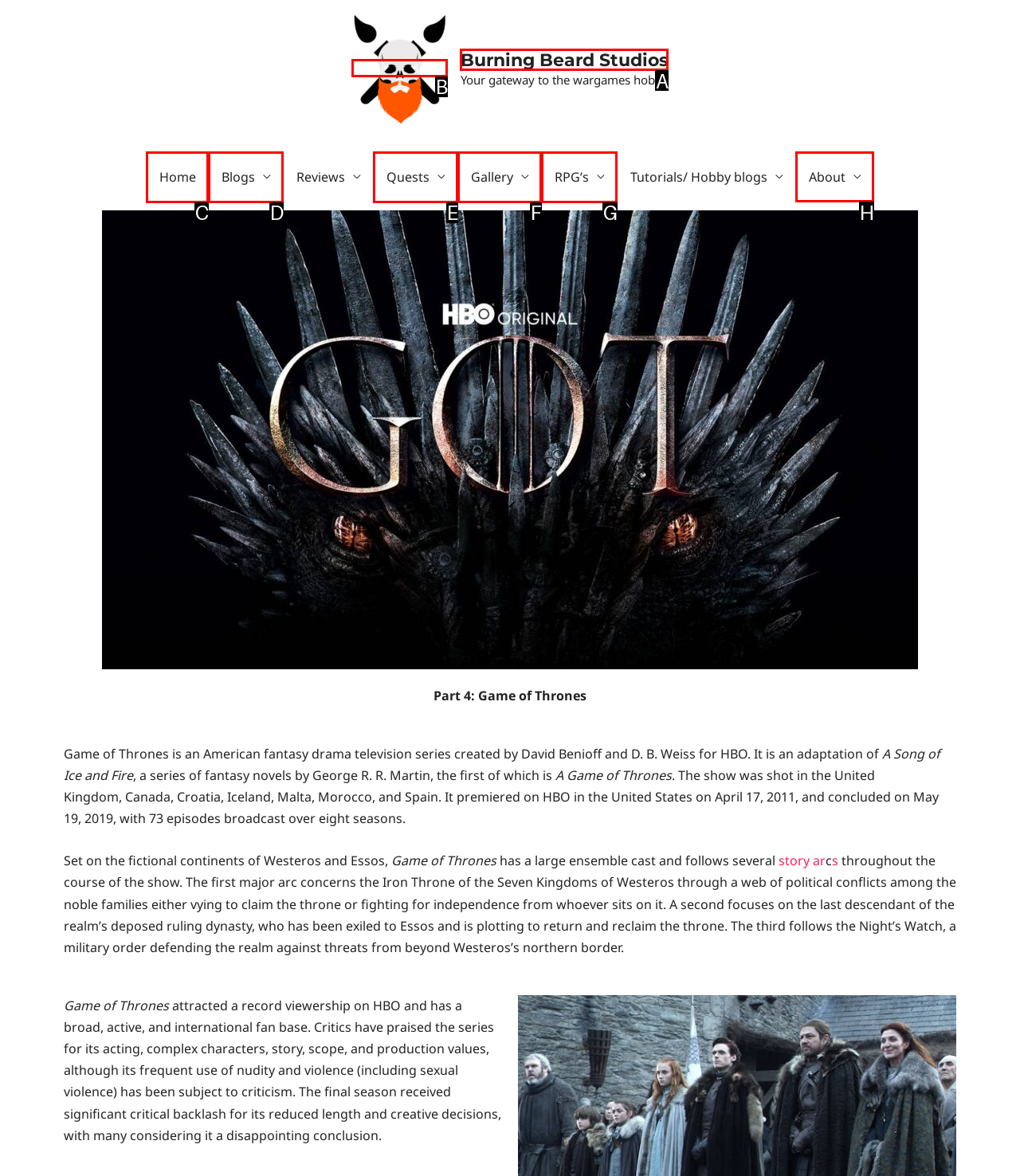Identify the letter of the UI element you need to select to accomplish the task: Click on the 'About' link.
Respond with the option's letter from the given choices directly.

H